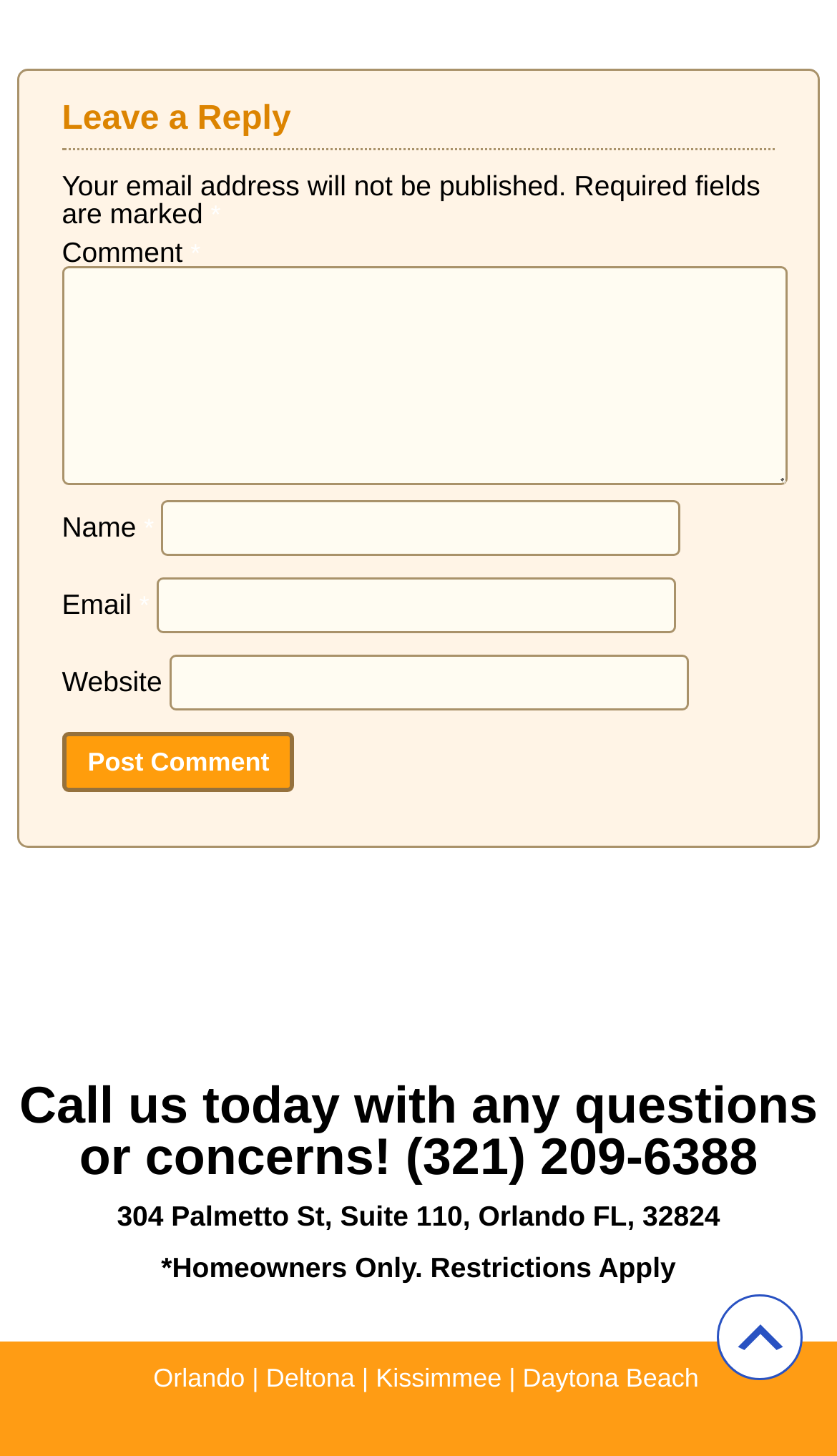Locate the bounding box coordinates of the area you need to click to fulfill this instruction: 'Type your name'. The coordinates must be in the form of four float numbers ranging from 0 to 1: [left, top, right, bottom].

[0.193, 0.343, 0.814, 0.382]